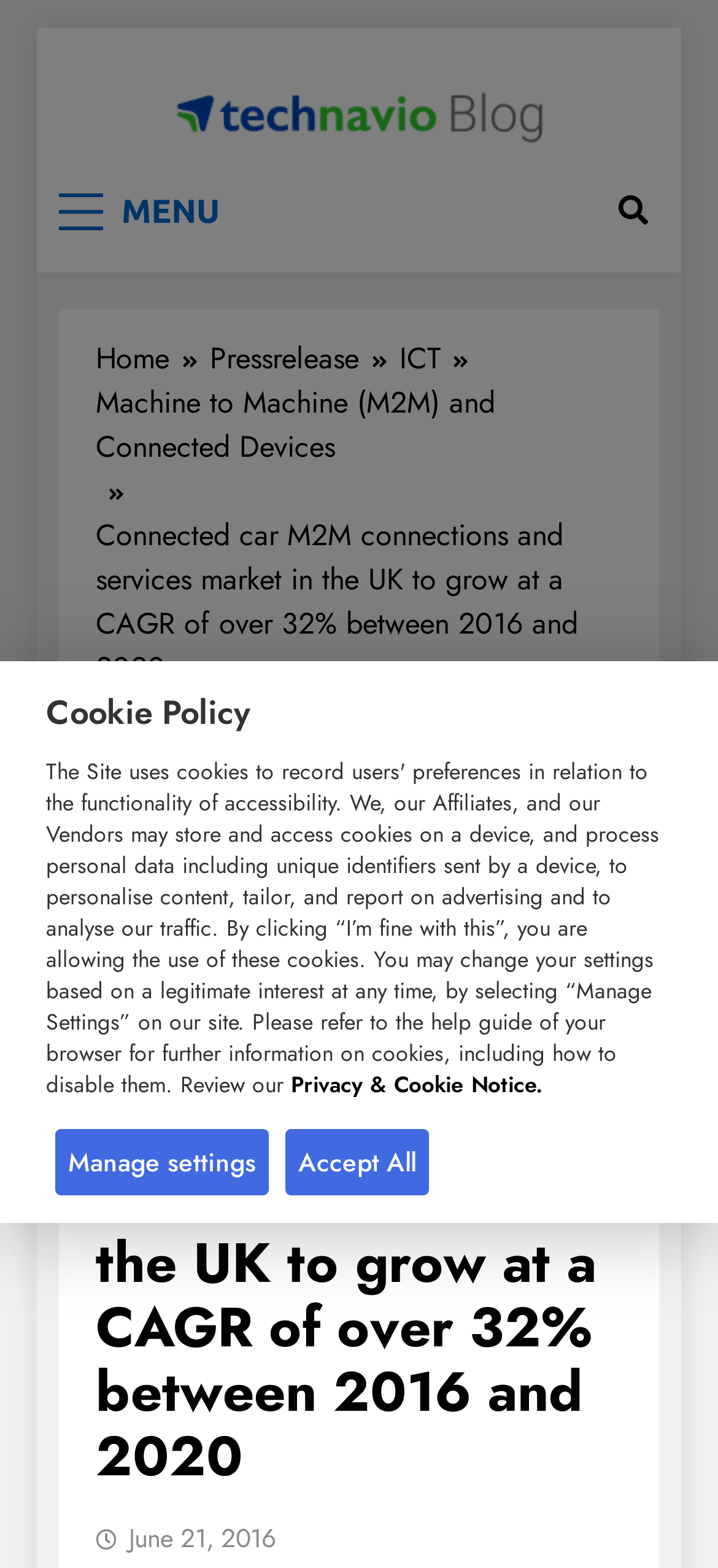Identify the bounding box coordinates of the clickable section necessary to follow the following instruction: "Read about Machine to Machine (M2M) and Connected Devices". The coordinates should be presented as four float numbers from 0 to 1, i.e., [left, top, right, bottom].

[0.556, 0.215, 0.669, 0.243]